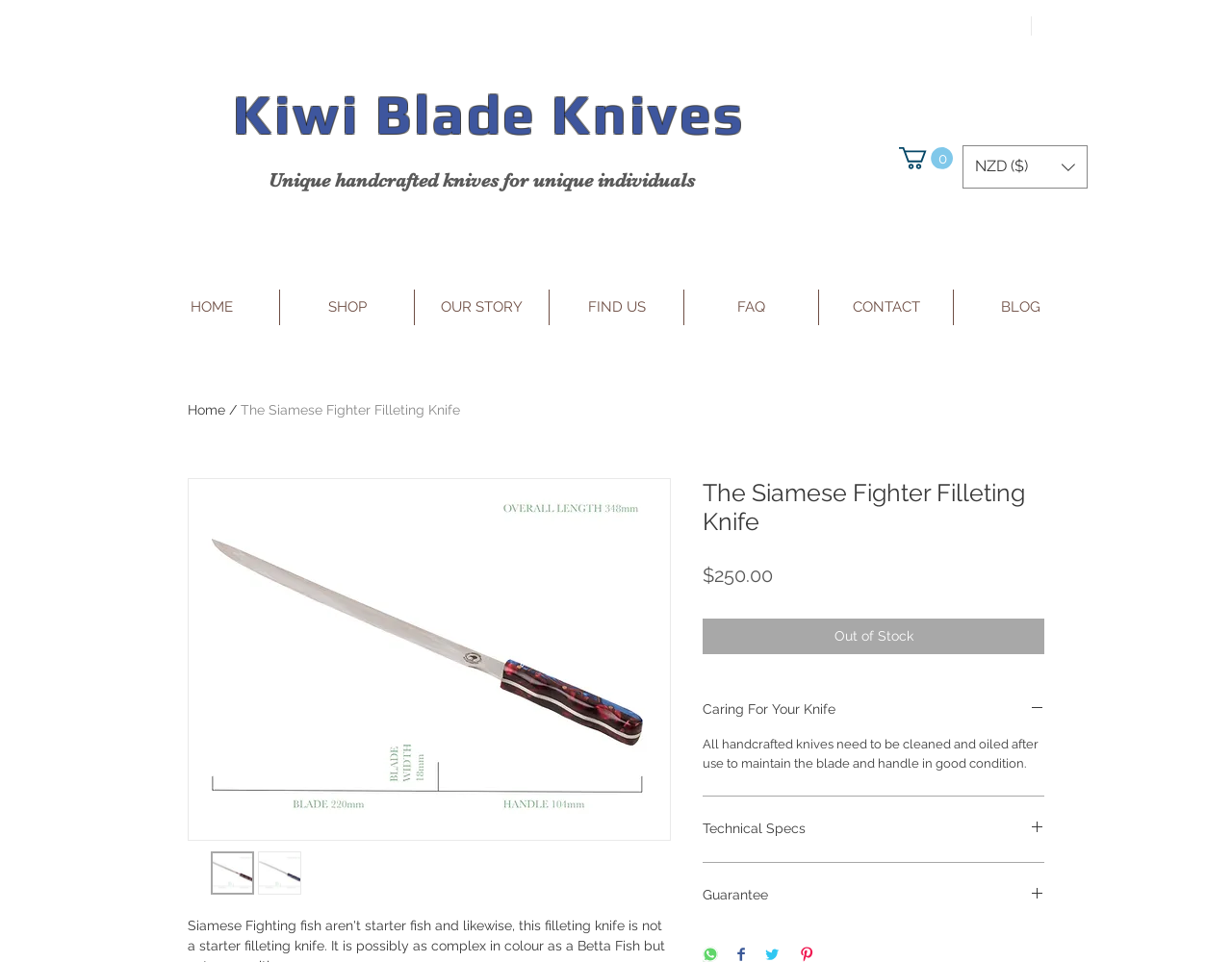Please specify the bounding box coordinates in the format (top-left x, top-left y, bottom-right x, bottom-right y), with values ranging from 0 to 1. Identify the bounding box for the UI component described as follows: Caring For Your Knife

[0.57, 0.728, 0.848, 0.747]